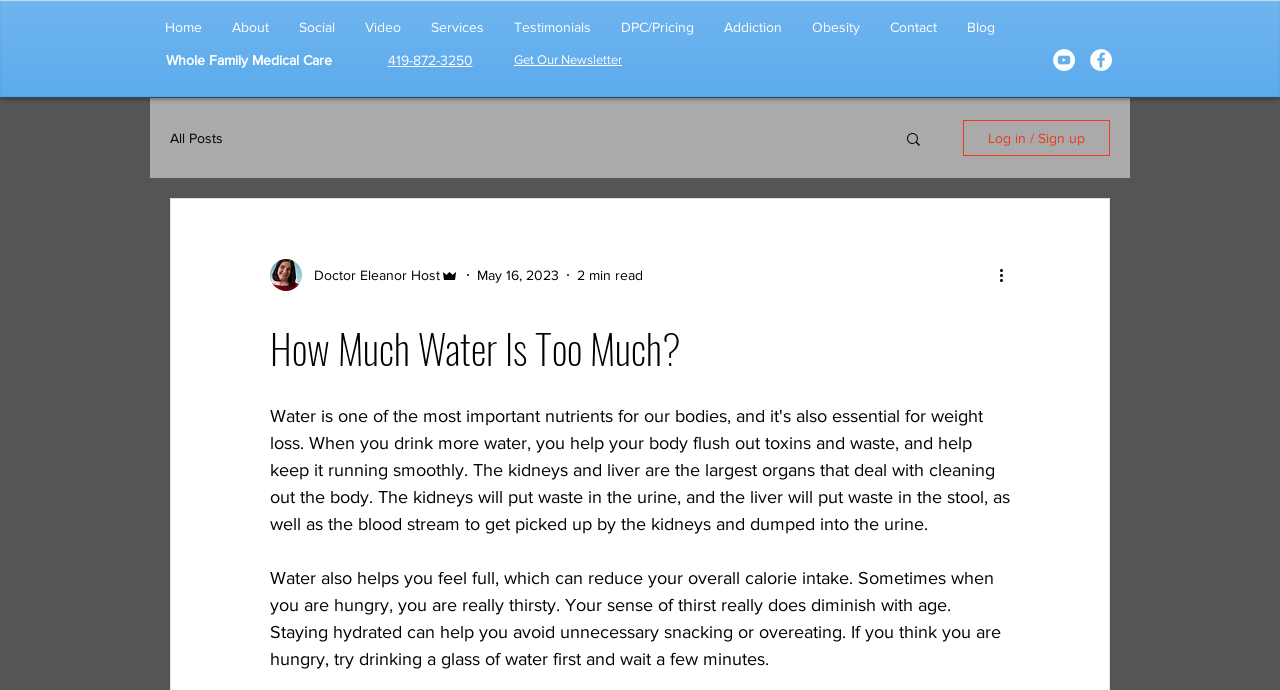Who is the author of the article?
Respond to the question with a well-detailed and thorough answer.

I found the author of the article by looking at the generic element that says 'Doctor Eleanor Host' below the article title, which indicates that she is the author of the article.